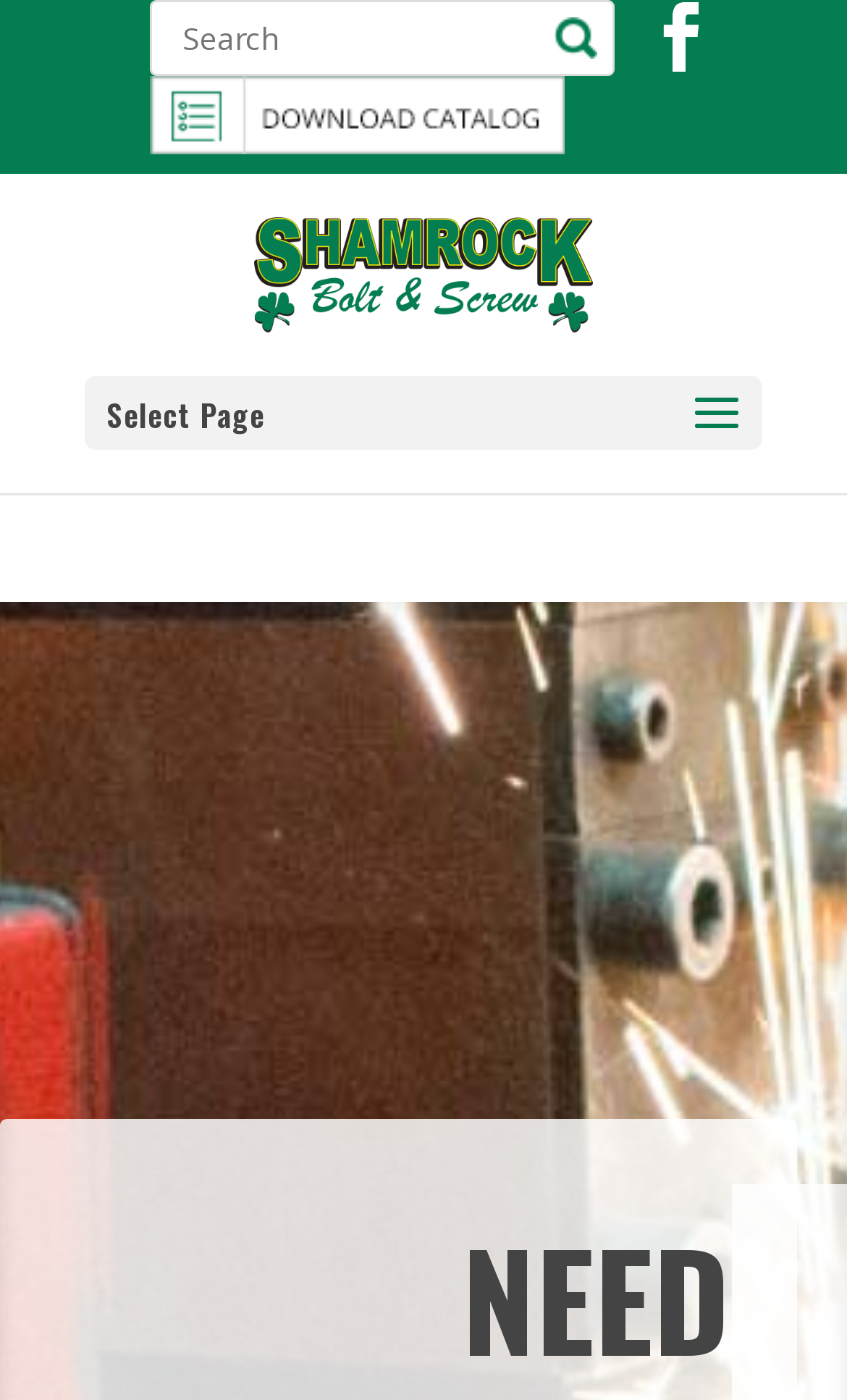Look at the image and give a detailed response to the following question: What is the text above the navigation links?

The text 'Select Page' is located above the navigation links, suggesting that it is a dropdown menu or a section title that allows users to select a specific page or category.